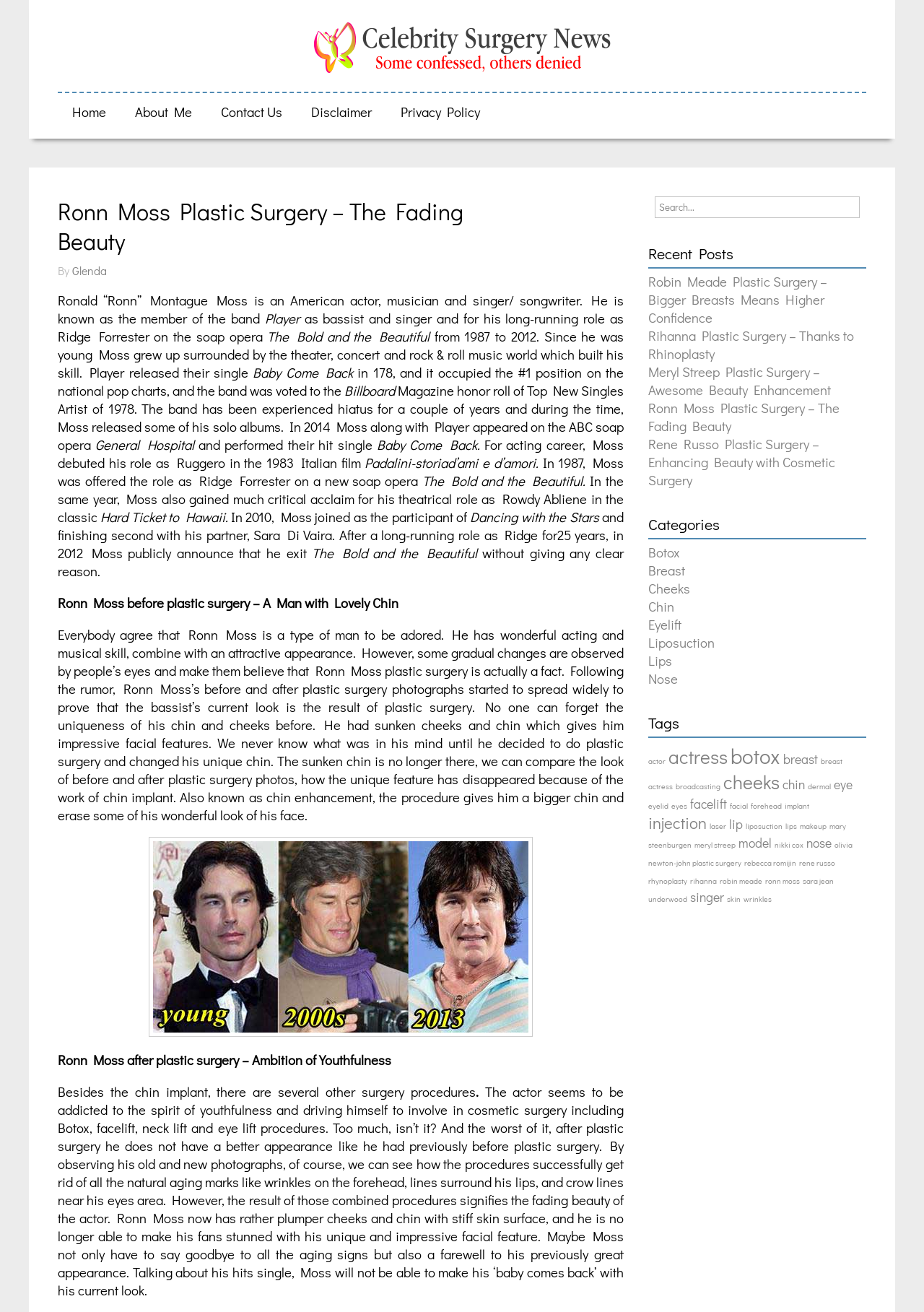Determine the bounding box coordinates of the clickable element to complete this instruction: "Read about Robin Meade's plastic surgery". Provide the coordinates in the format of four float numbers between 0 and 1, [left, top, right, bottom].

[0.701, 0.207, 0.895, 0.249]